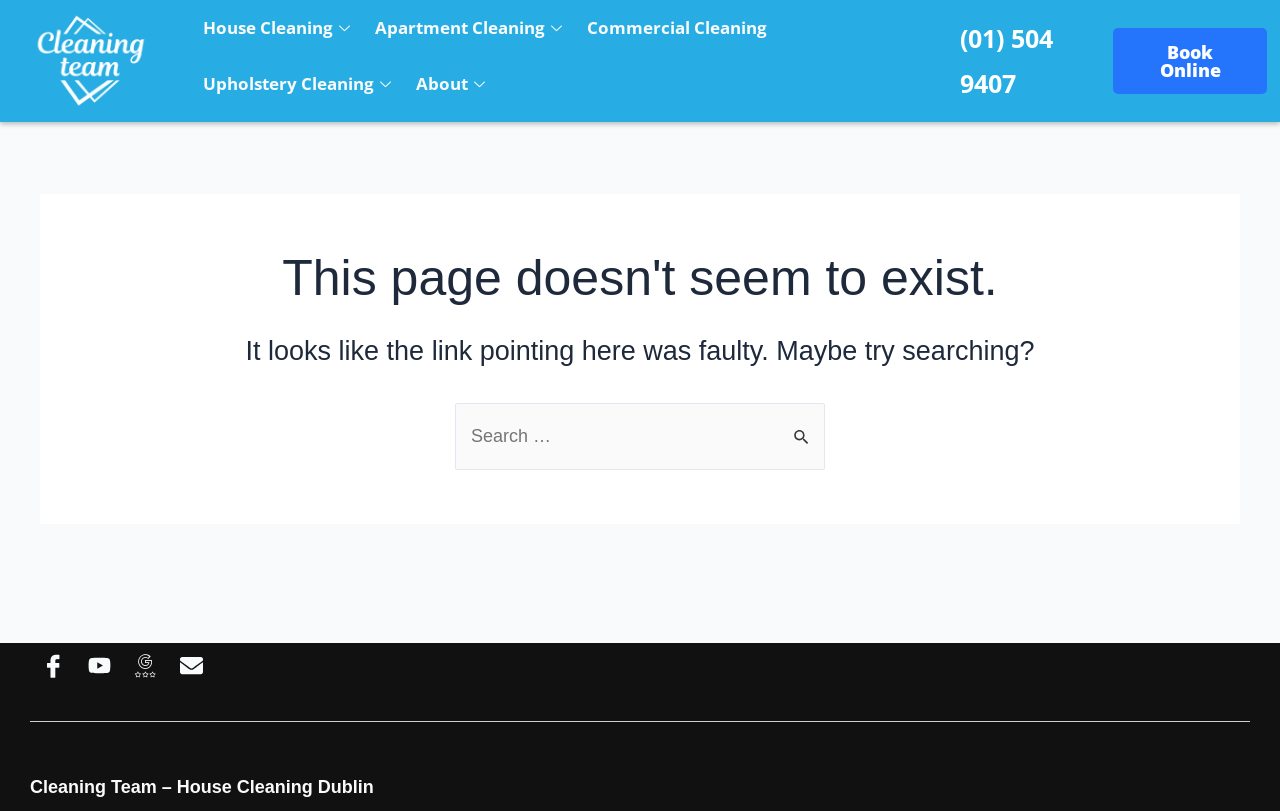Respond with a single word or phrase:
What is the name of the company?

Cleaning Team